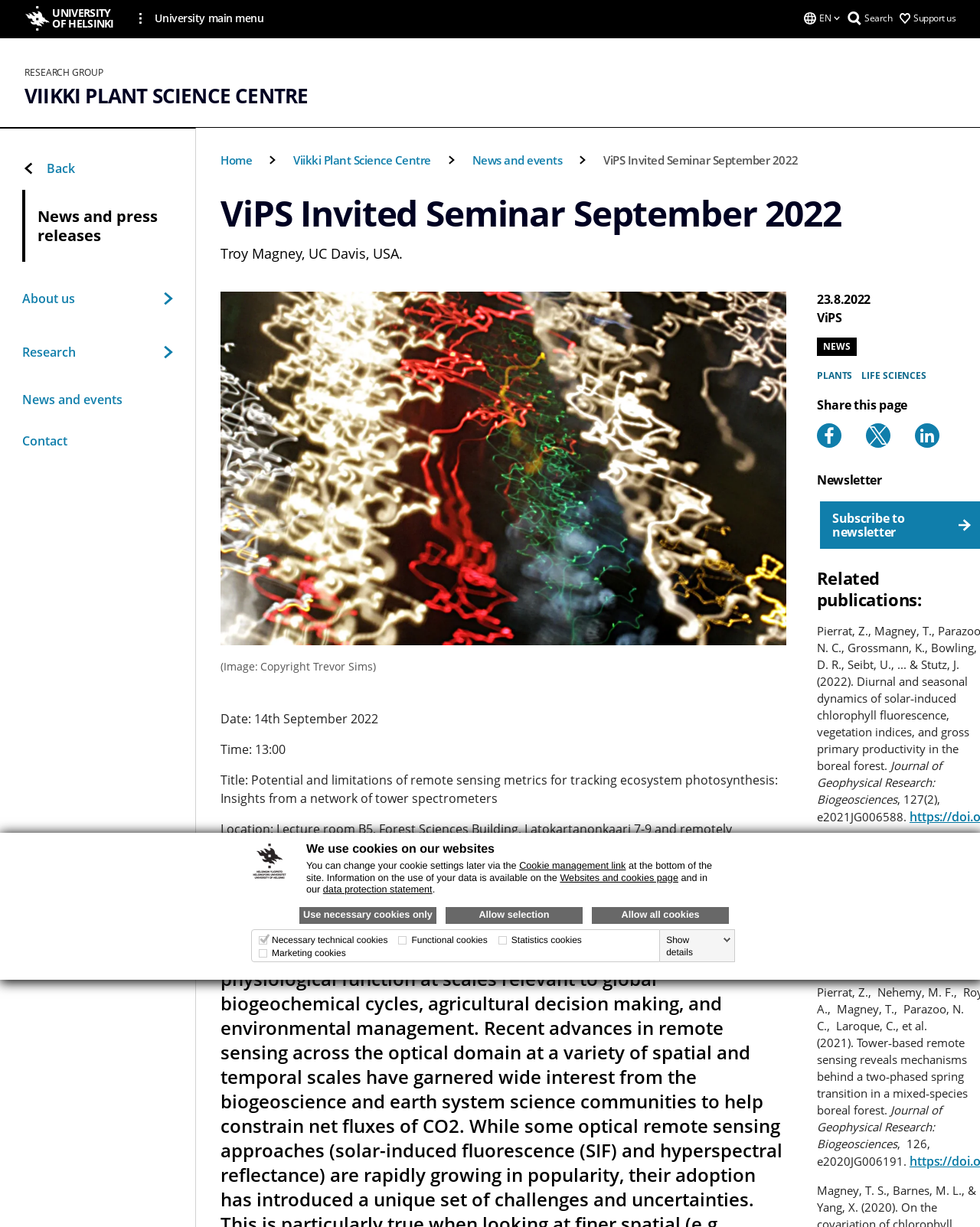Please find and generate the text of the main header of the webpage.

ViPS Invited Seminar September 2022